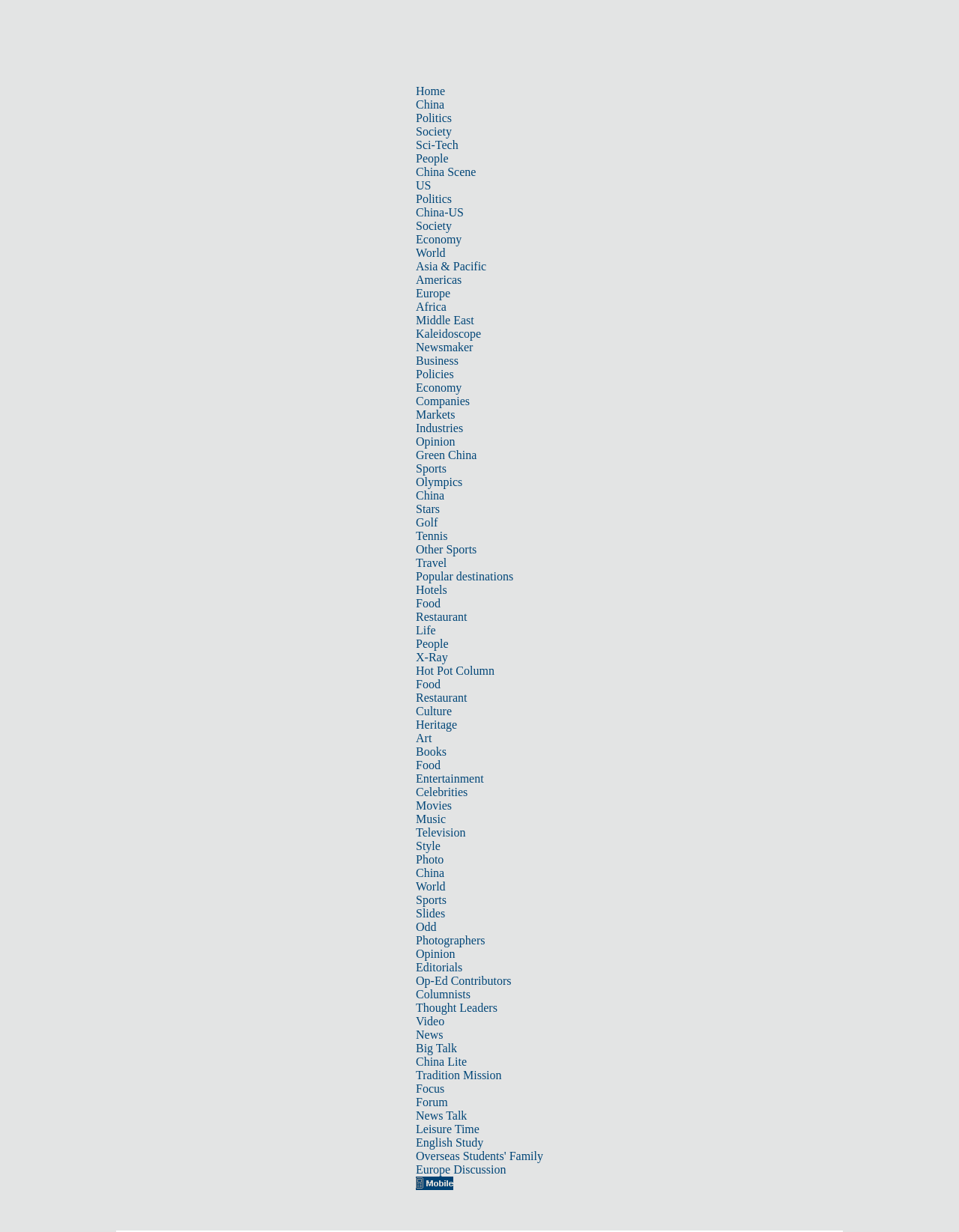Respond with a single word or phrase for the following question: 
What is the first category listed in the top navigation bar?

Home